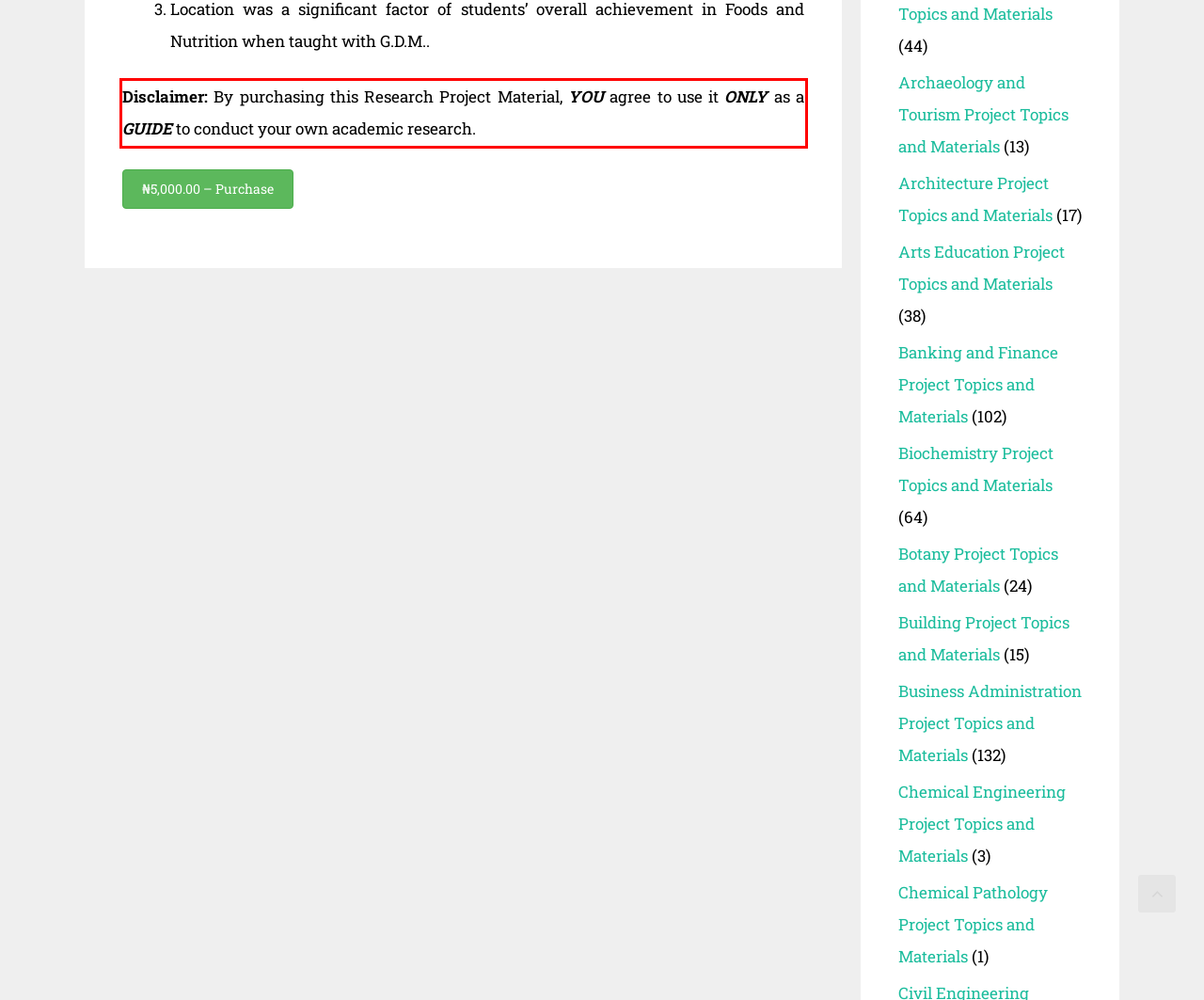Please take the screenshot of the webpage, find the red bounding box, and generate the text content that is within this red bounding box.

Disclaimer: By purchasing this Research Project Material, YOU agree to use it ONLY as a GUIDE to conduct your own academic research.